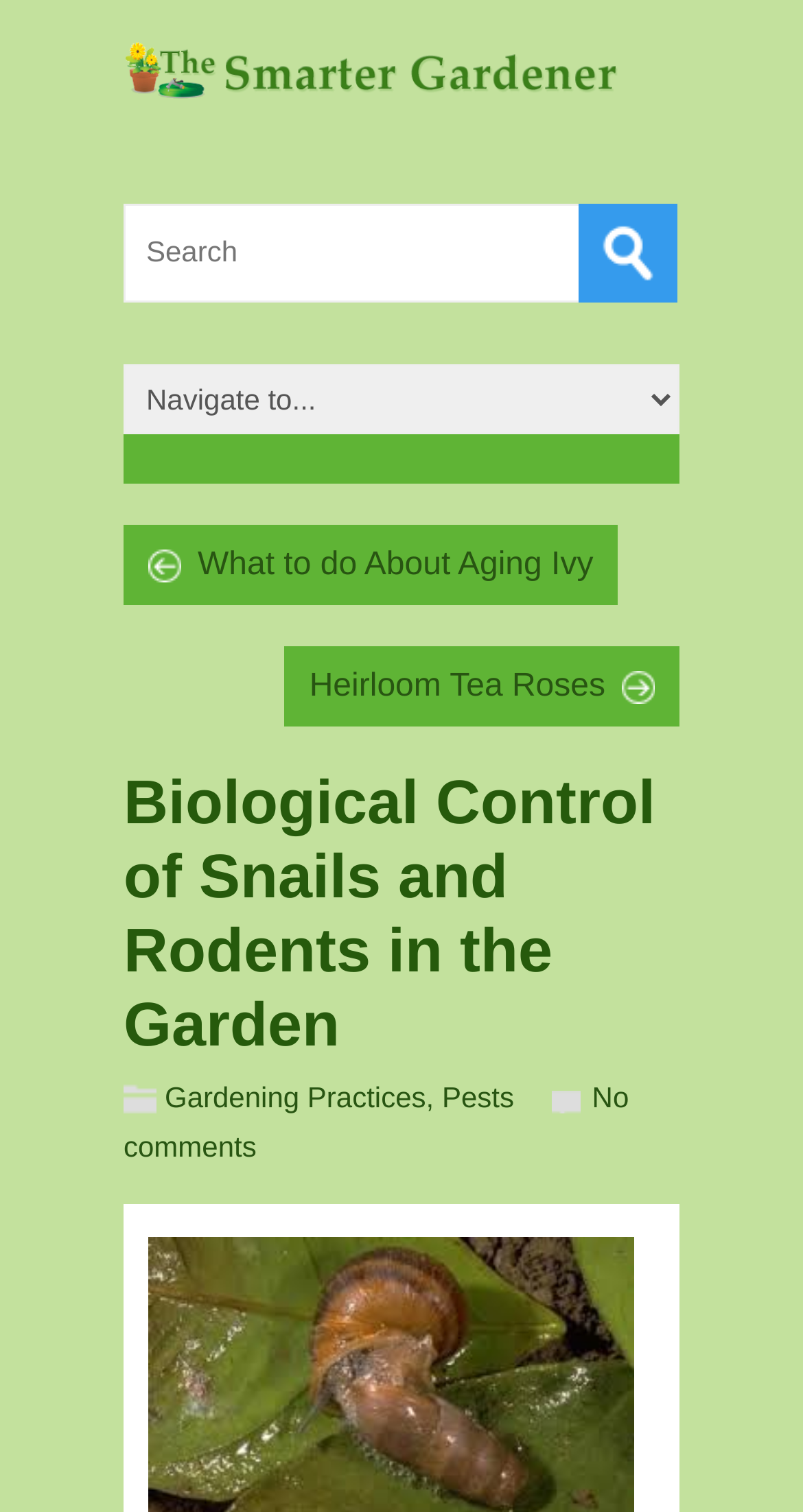Please specify the bounding box coordinates of the element that should be clicked to execute the given instruction: 'Click on The Smarter Gardener'. Ensure the coordinates are four float numbers between 0 and 1, expressed as [left, top, right, bottom].

[0.154, 0.027, 0.769, 0.065]